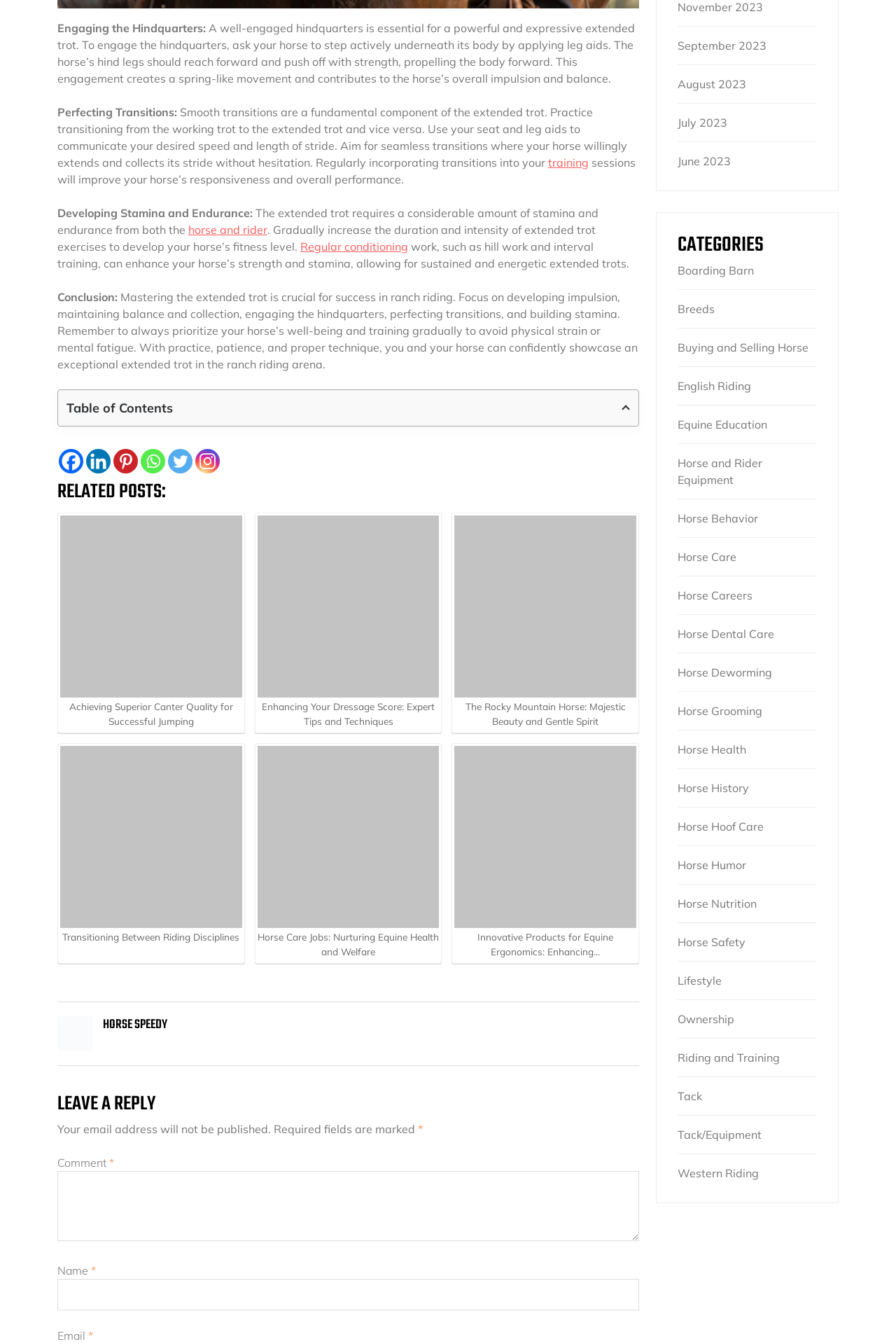Find the bounding box coordinates of the area to click in order to follow the instruction: "Click on the Facebook link to share the article".

[0.066, 0.334, 0.093, 0.352]